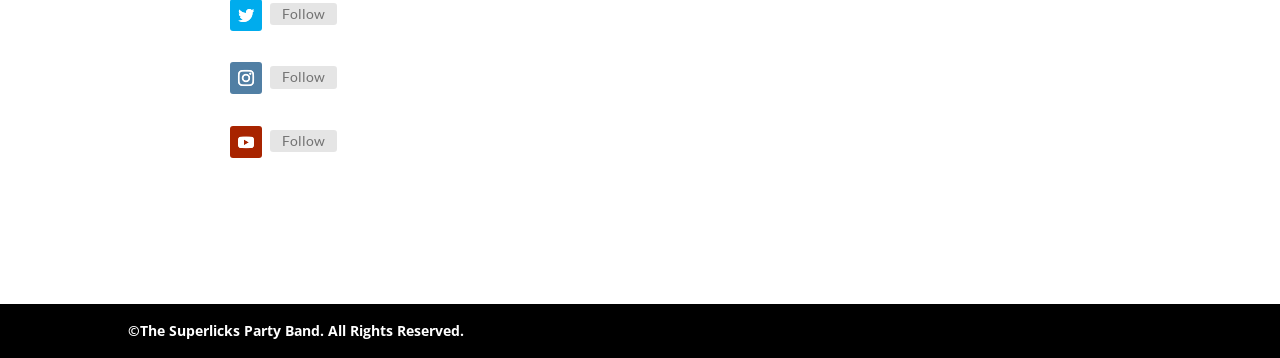How many icons are there?
Using the image as a reference, answer the question with a short word or phrase.

2